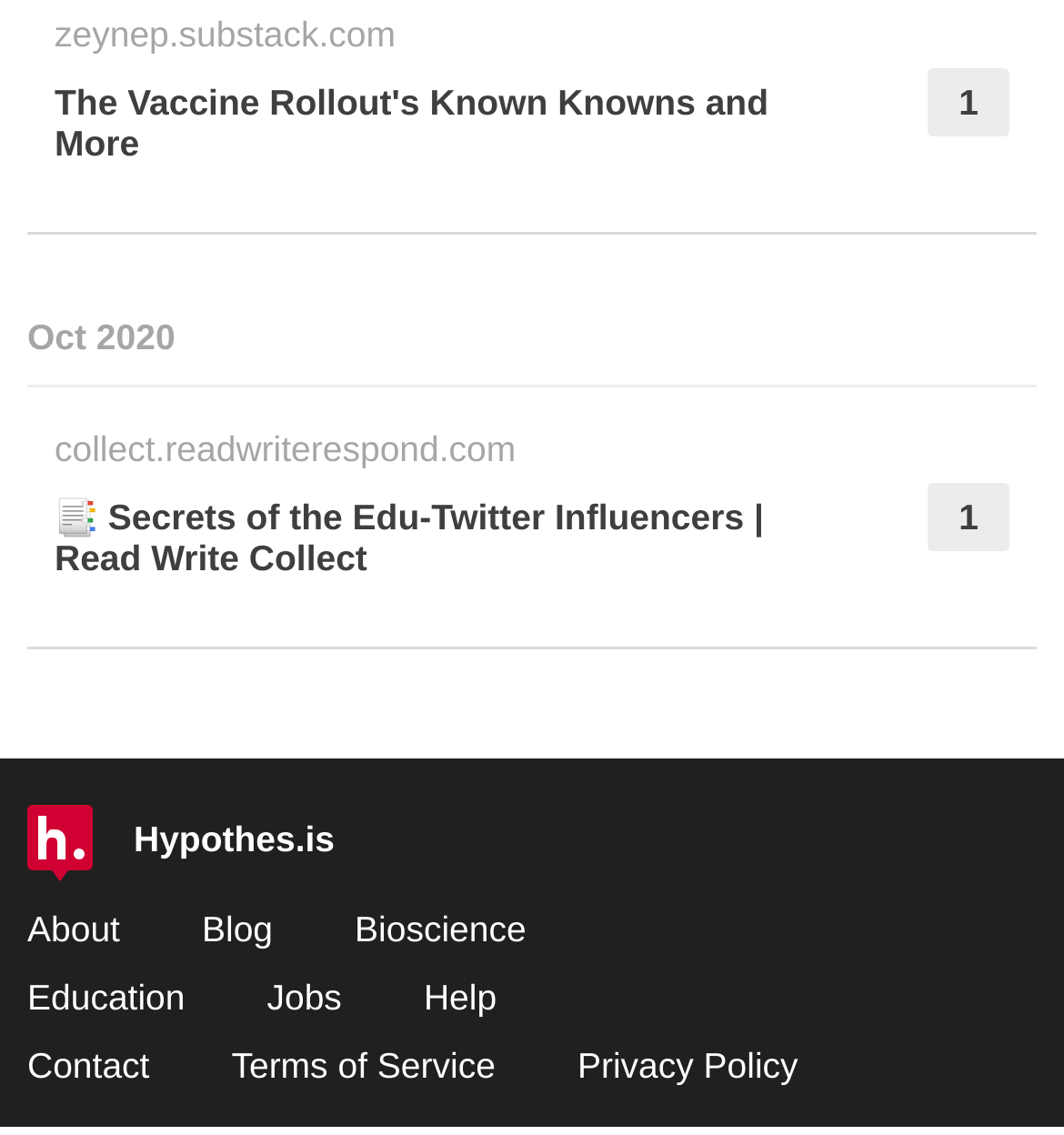Using the image as a reference, answer the following question in as much detail as possible:
How many annotations are on the second article?

I looked at the text next to the second link, which says '1 annotations added'. This indicates that there is one annotation on the second article.